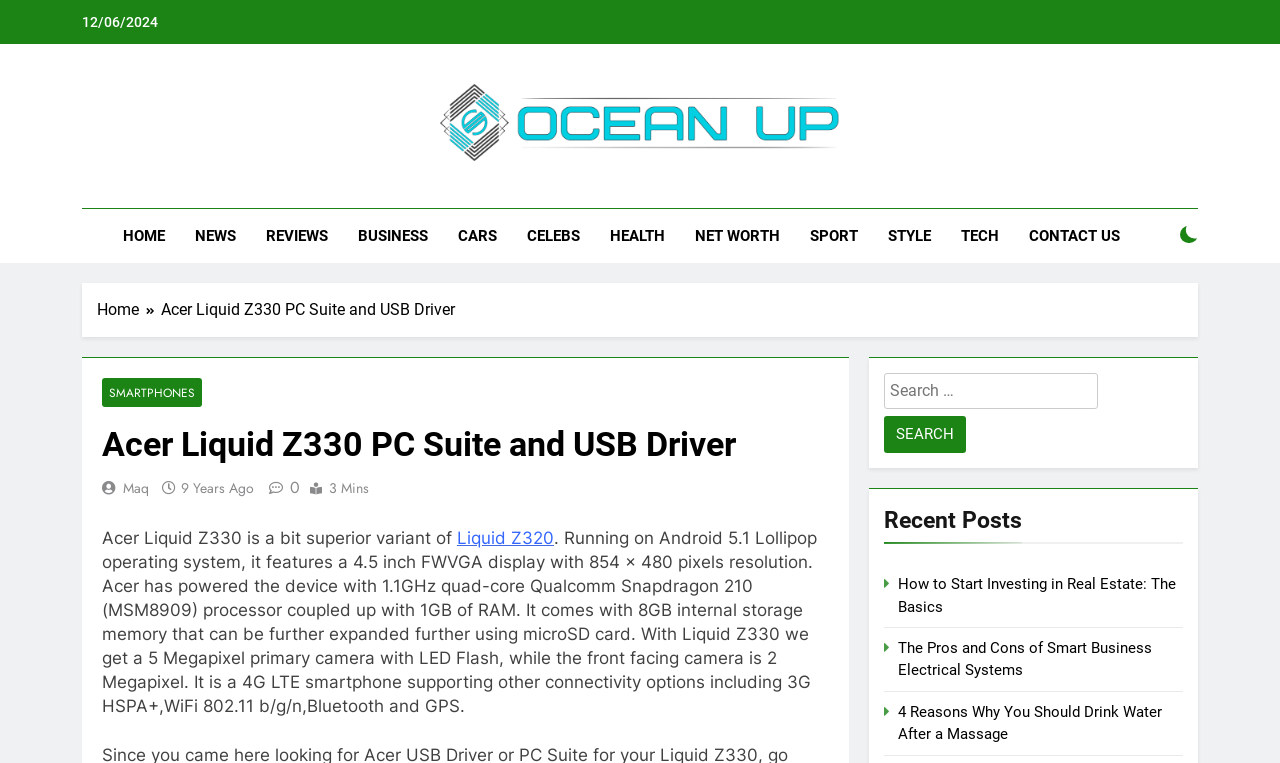Can you provide the bounding box coordinates for the element that should be clicked to implement the instruction: "Leave a comment"?

None